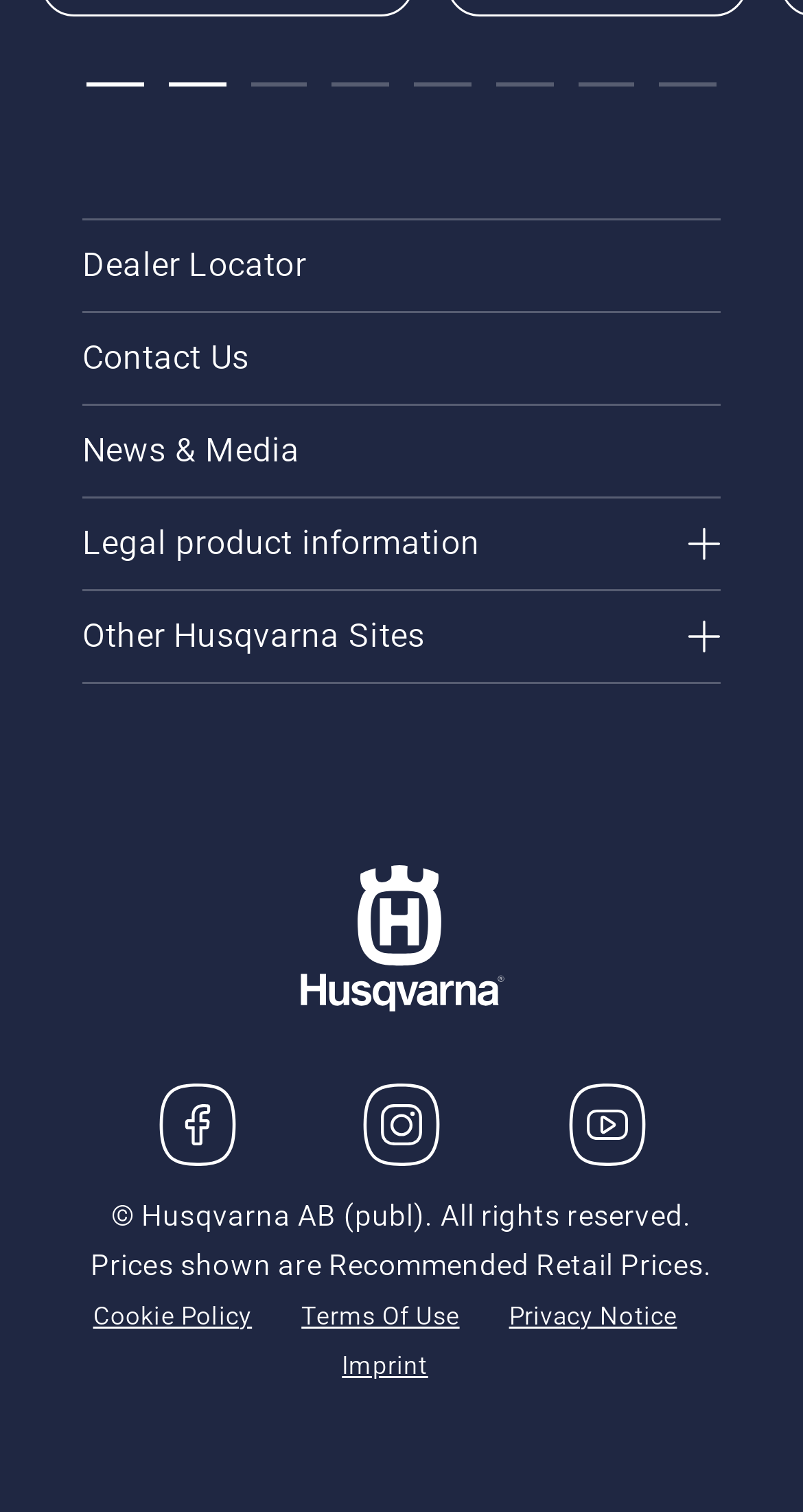What is the image at [0.856, 0.349, 0.897, 0.371]?
Based on the image, provide a one-word or brief-phrase response.

Arrow icon